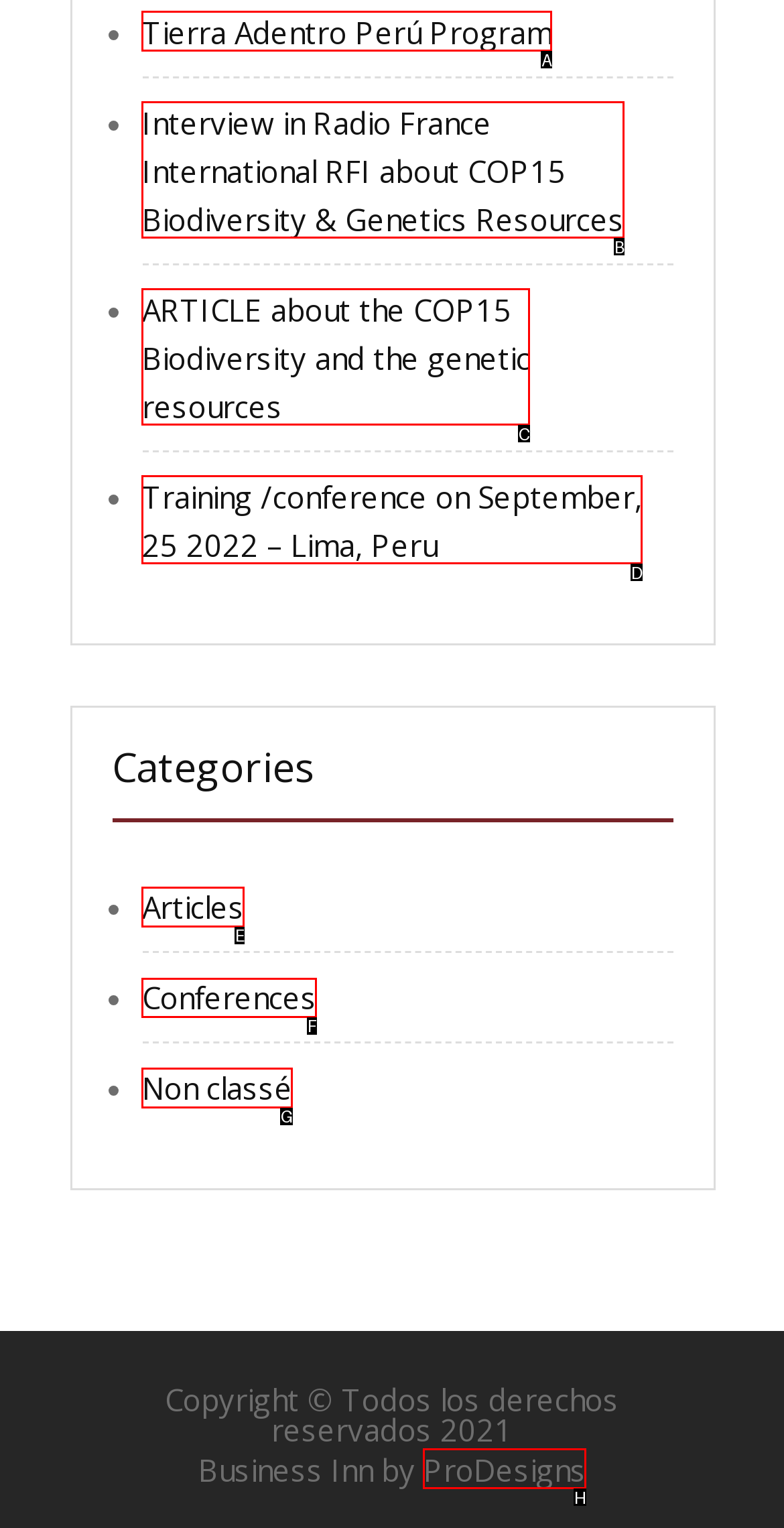Pick the right letter to click to achieve the task: Go to the Conferences category
Answer with the letter of the correct option directly.

F